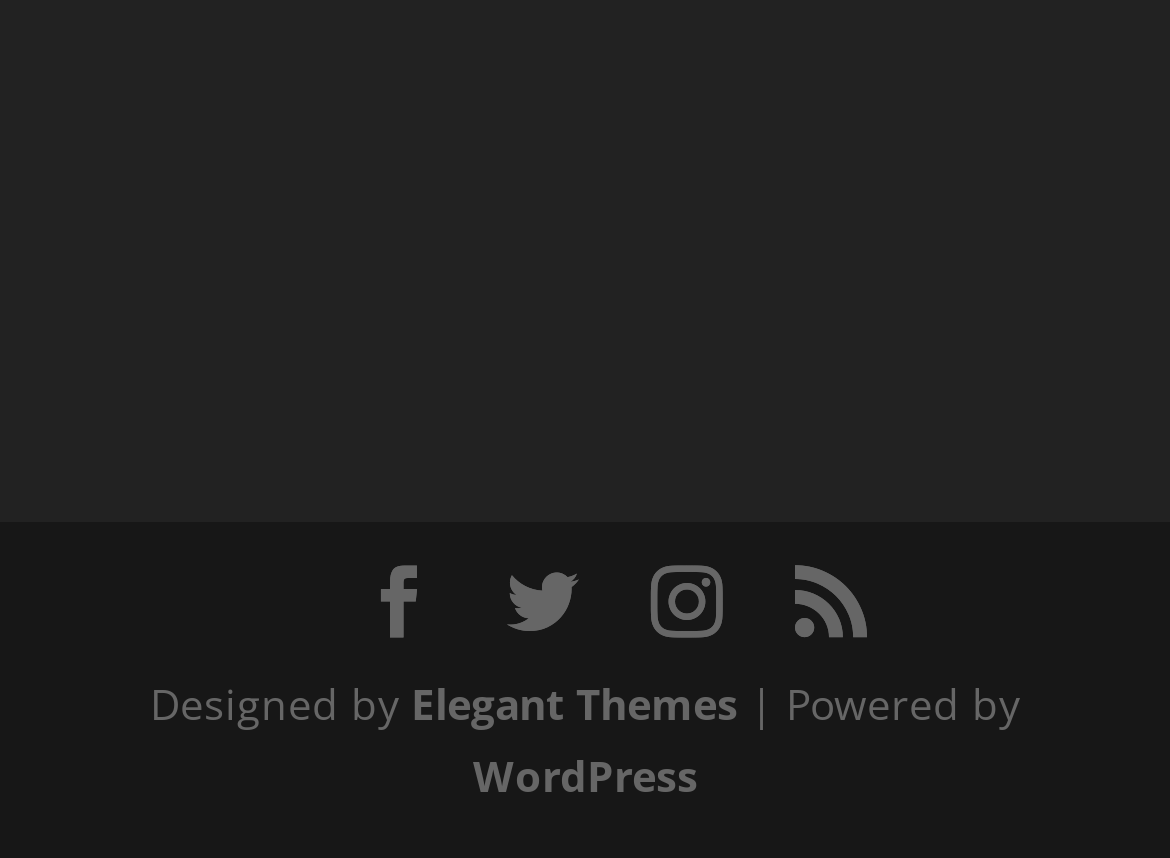Please pinpoint the bounding box coordinates for the region I should click to adhere to this instruction: "Visit the page about penis enlargement pics".

[0.326, 0.229, 0.731, 0.296]